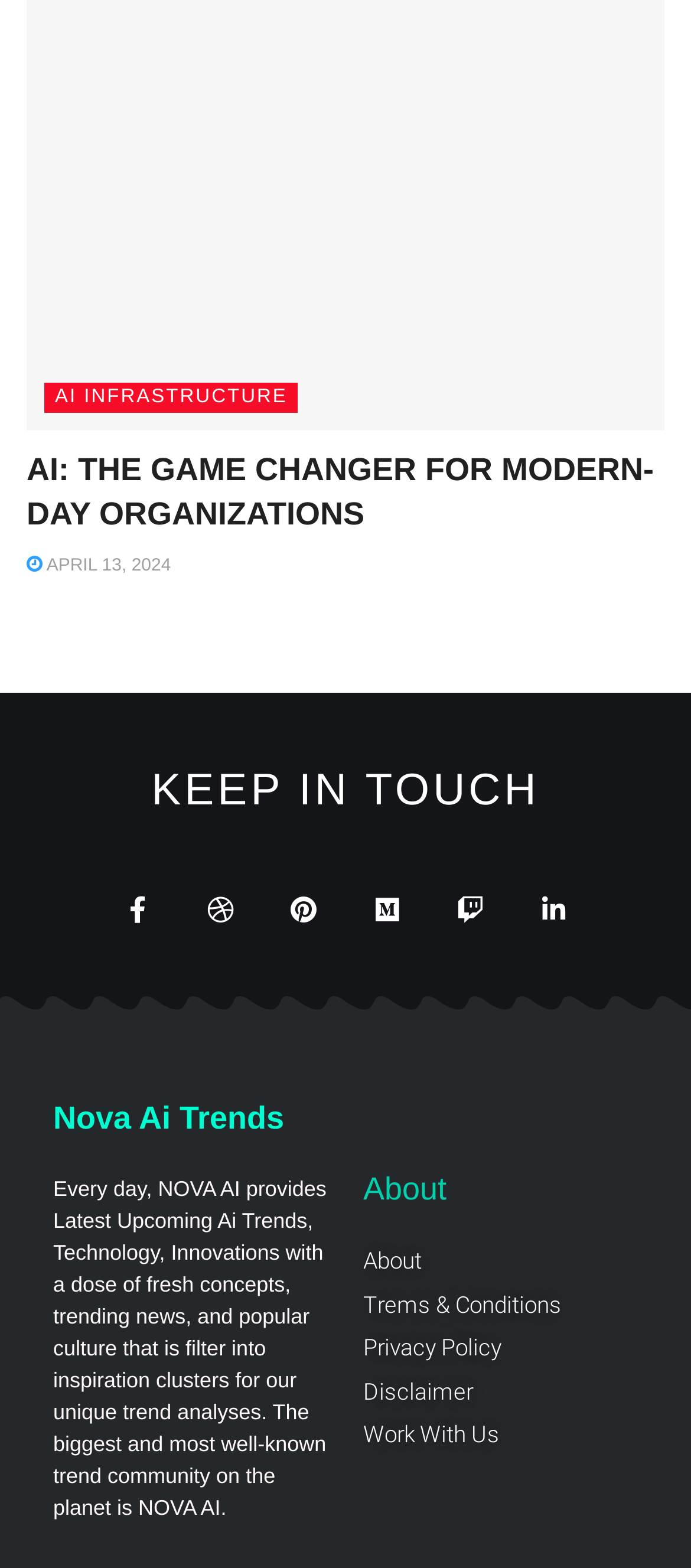Please identify the bounding box coordinates of the clickable region that I should interact with to perform the following instruction: "Read About page". The coordinates should be expressed as four float numbers between 0 and 1, i.e., [left, top, right, bottom].

[0.526, 0.793, 0.61, 0.815]